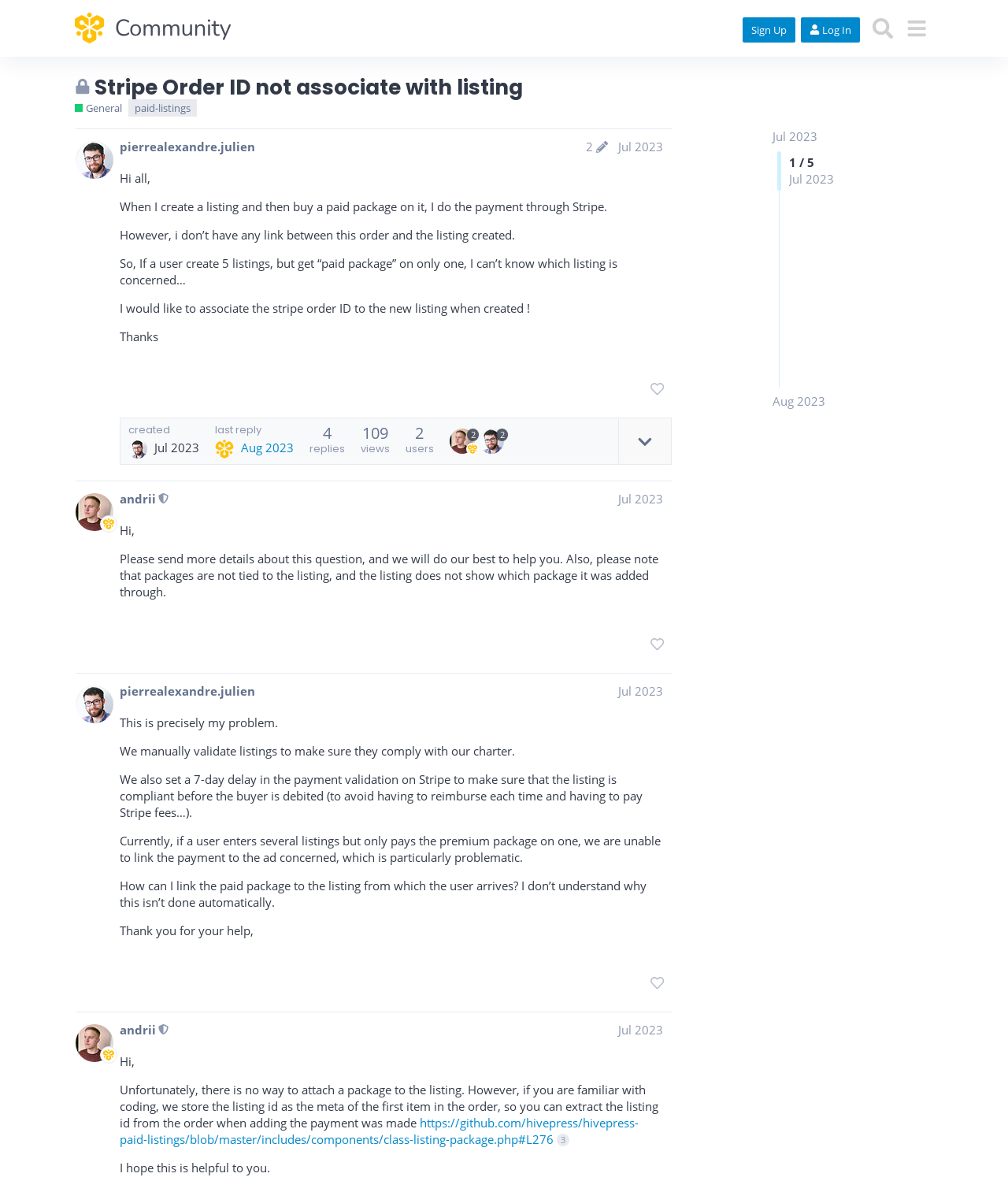Calculate the bounding box coordinates for the UI element based on the following description: "2". Ensure the coordinates are four float numbers between 0 and 1, i.e., [left, top, right, bottom].

[0.446, 0.36, 0.475, 0.381]